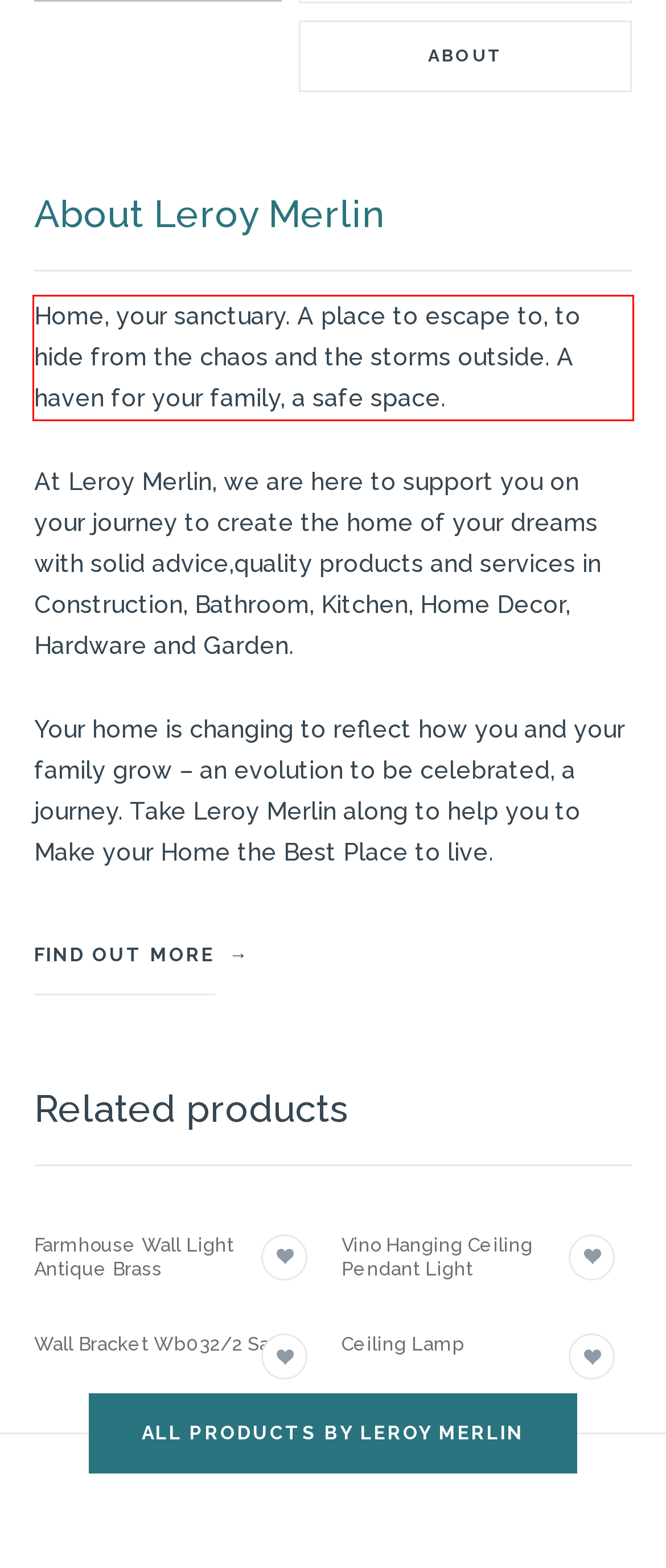Using the provided screenshot, read and generate the text content within the red-bordered area.

Home, your sanctuary. A place to escape to, to hide from the chaos and the storms outside. A haven for your family, a safe space.